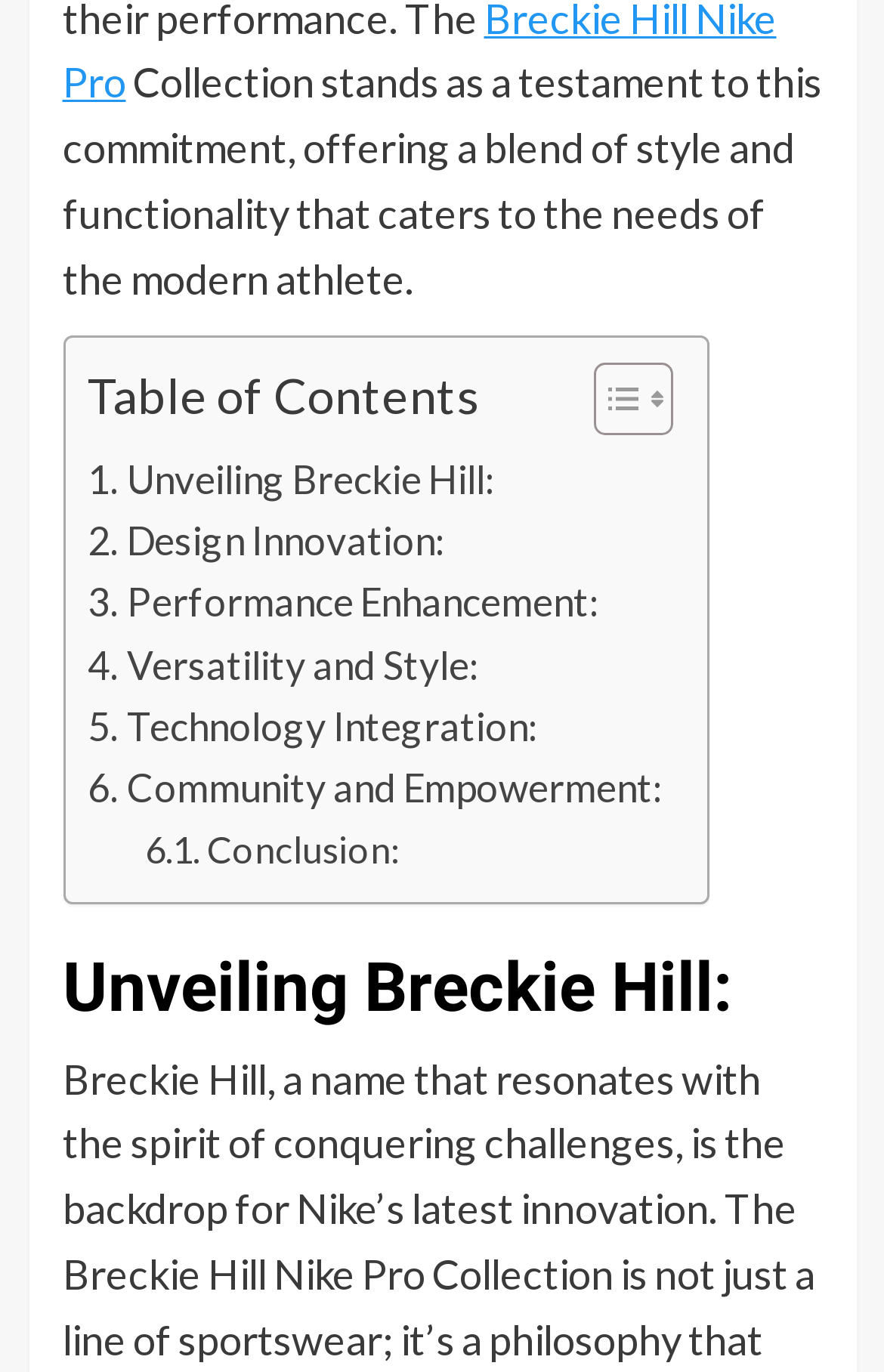Given the description Technology Integration:, predict the bounding box coordinates of the UI element. Ensure the coordinates are in the format (top-left x, top-left y, bottom-right x, bottom-right y) and all values are between 0 and 1.

[0.099, 0.507, 0.607, 0.552]